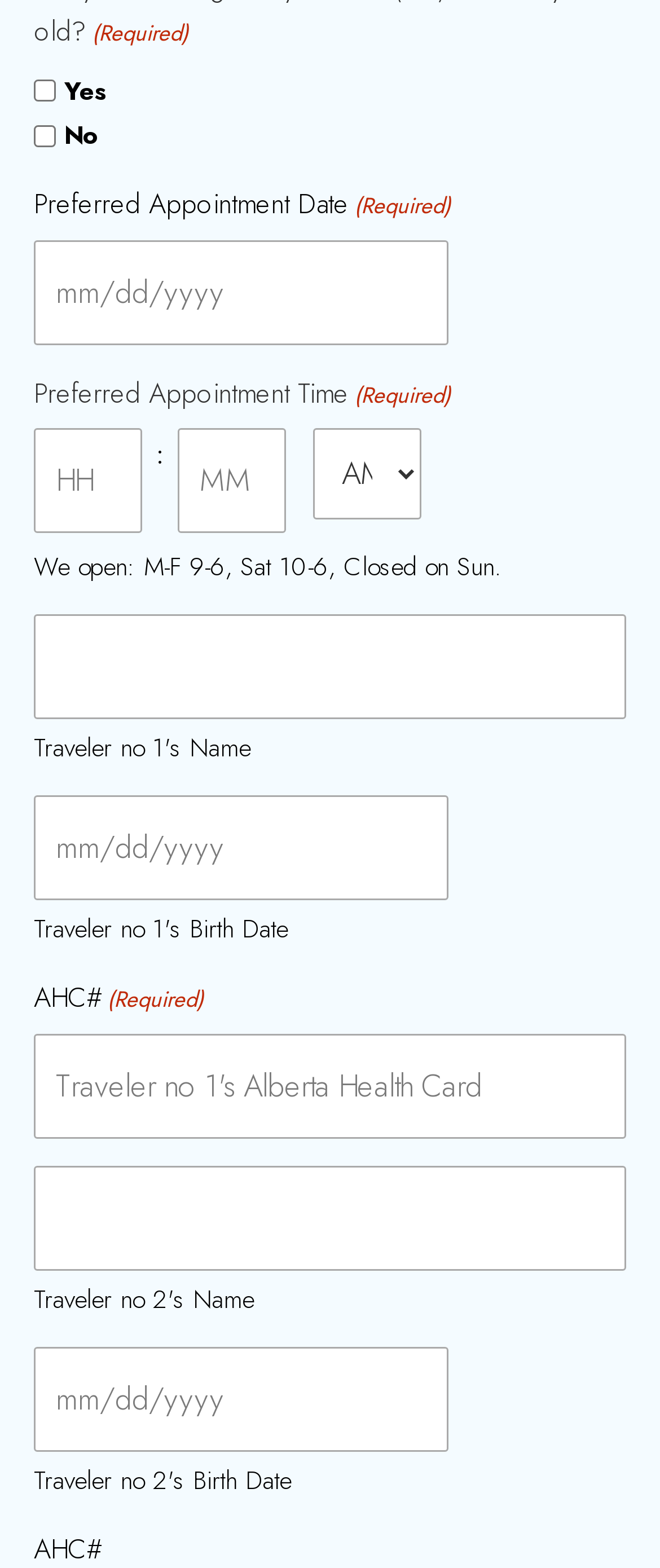Refer to the image and provide an in-depth answer to the question:
How many travelers can be entered on this form?

The form allows for the entry of two travelers, as evidenced by the presence of 'Traveler no 1's Name' and 'Traveler no 2's Name' textboxes. This suggests that the form is designed to accommodate two travelers.